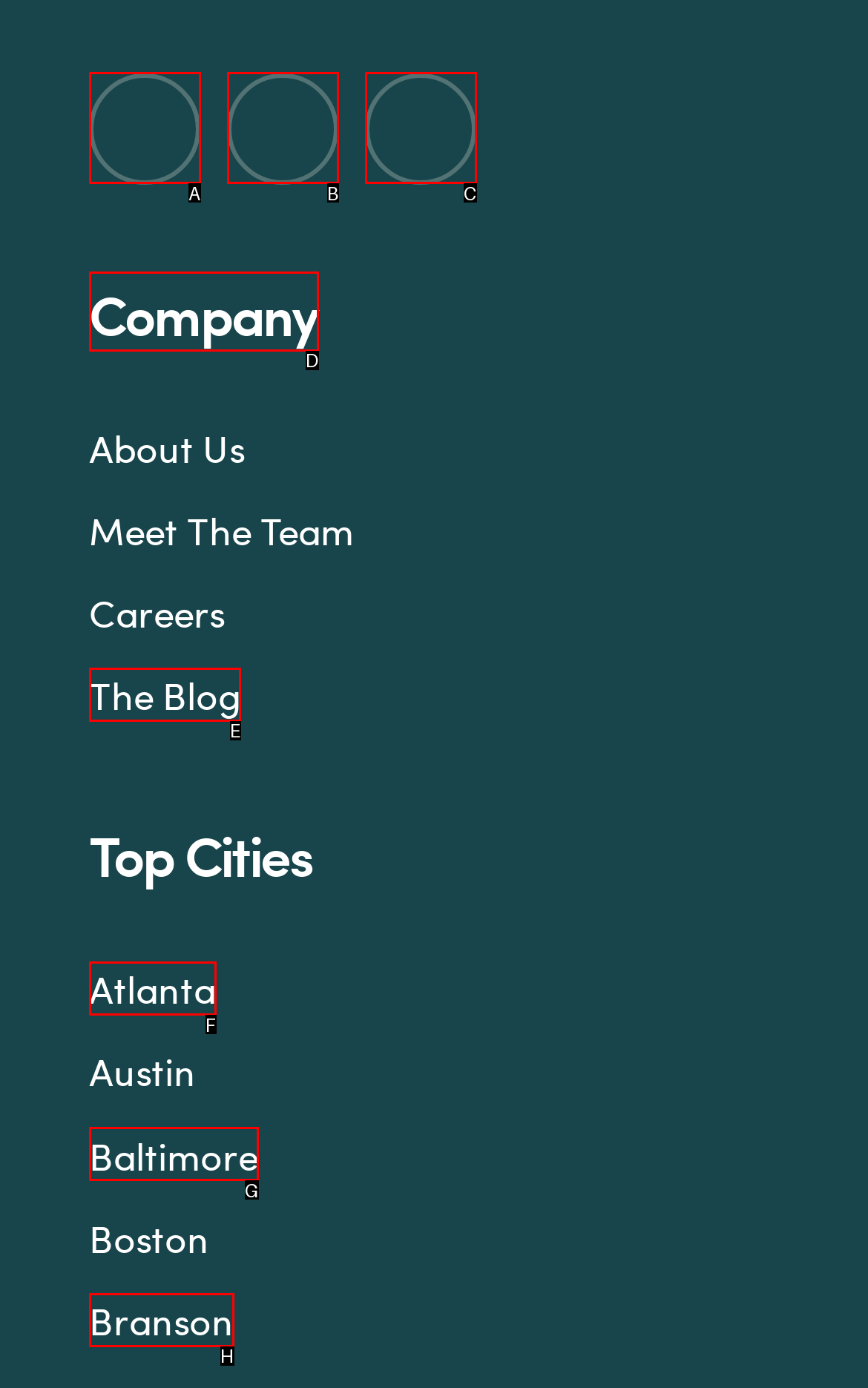Tell me which one HTML element I should click to complete the following task: Check the affiliate disclosure Answer with the option's letter from the given choices directly.

None